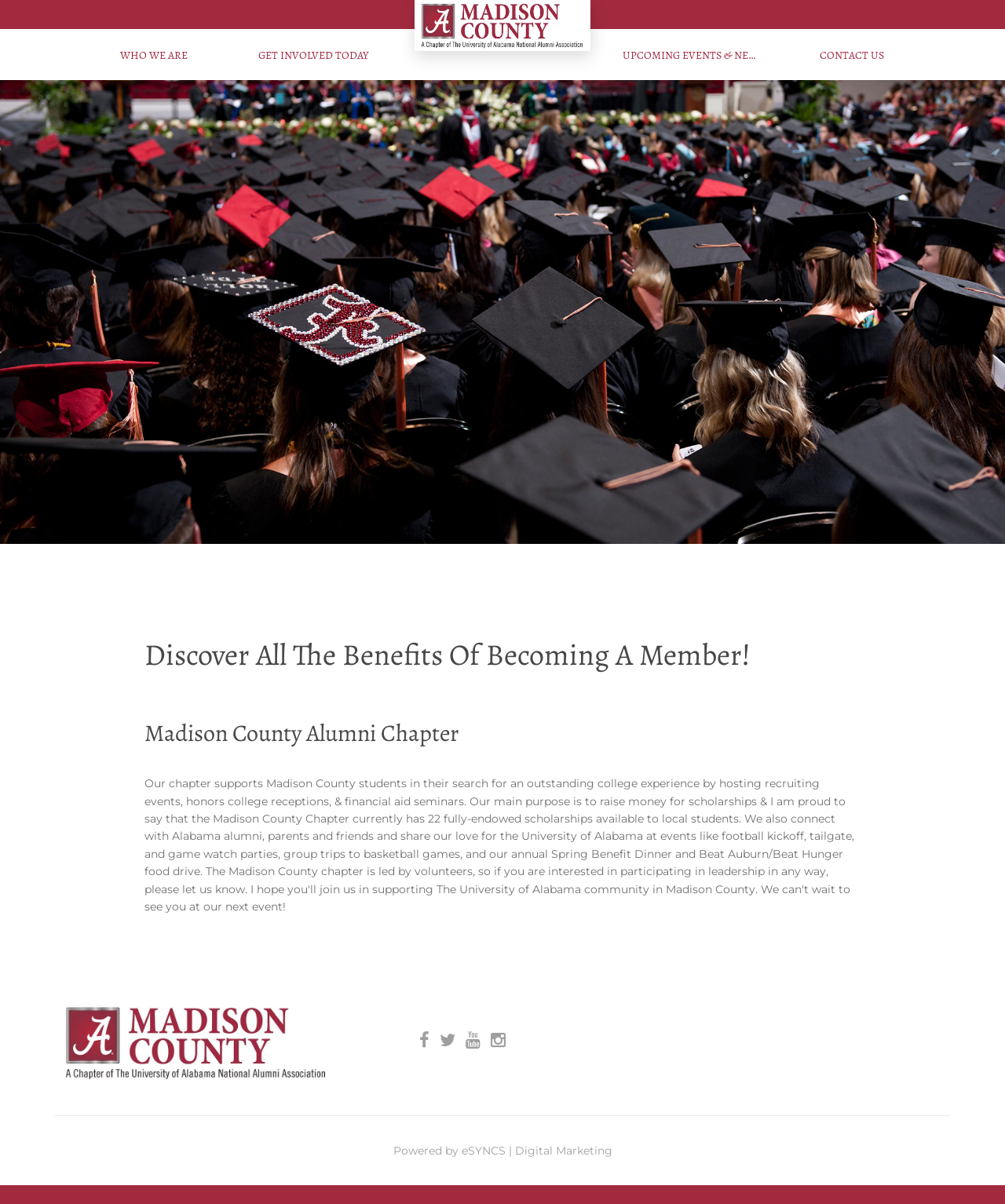Please find the bounding box coordinates (top-left x, top-left y, bottom-right x, bottom-right y) in the screenshot for the UI element described as follows: Who We Are

[0.111, 0.036, 0.195, 0.057]